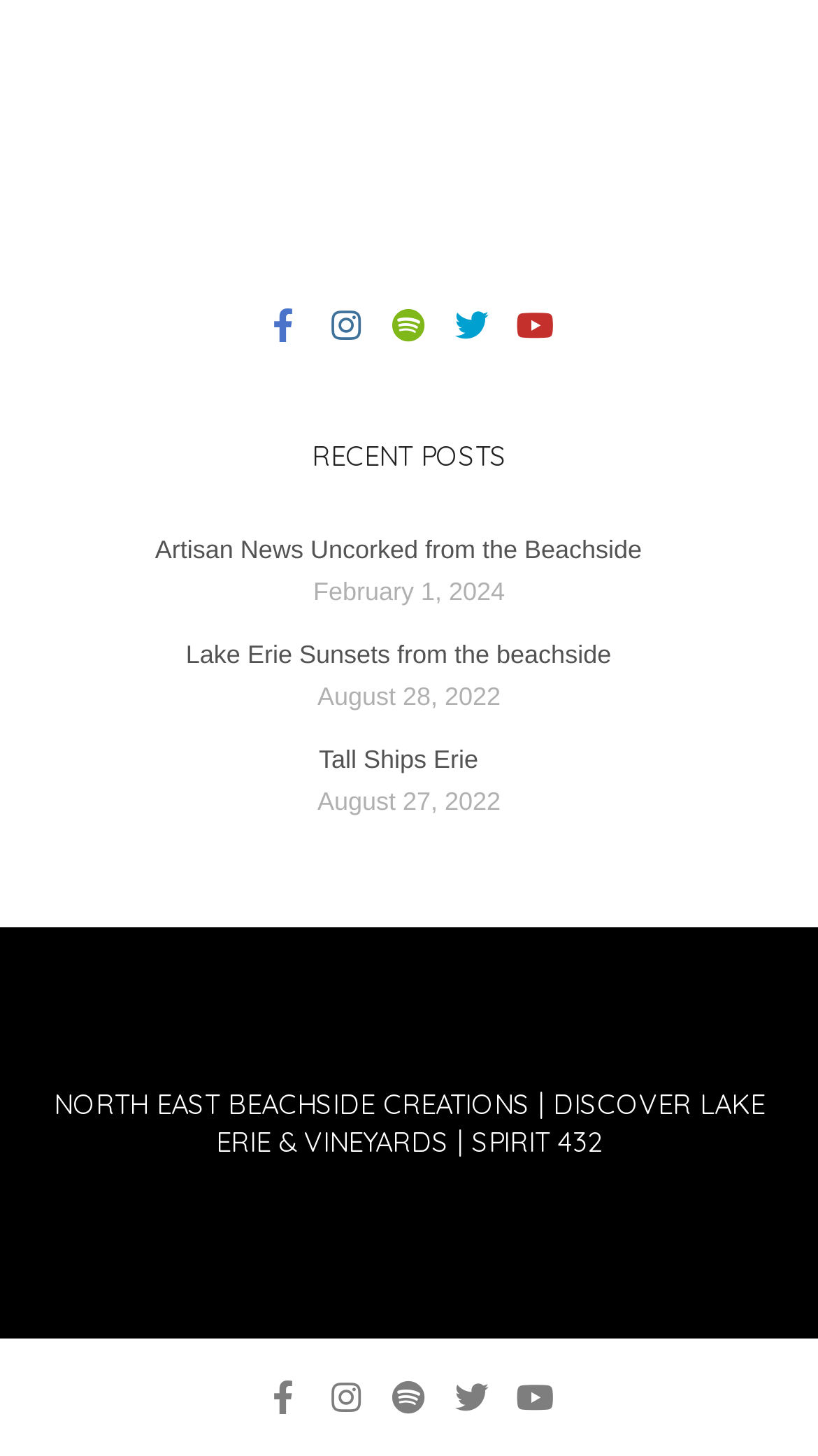How many social media links are there at the top of the page?
Please provide a single word or phrase answer based on the image.

5